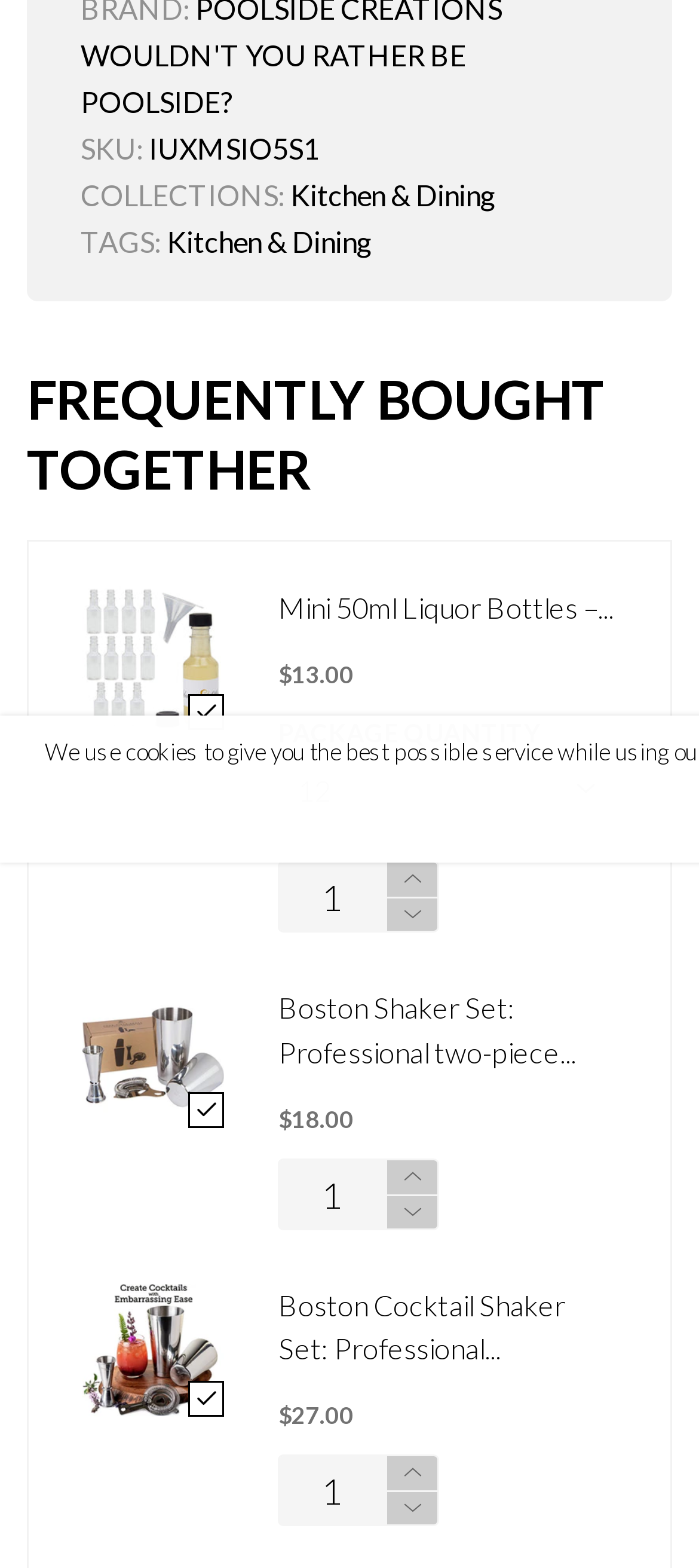From the element description Kitchen & Dining, predict the bounding box coordinates of the UI element. The coordinates must be specified in the format (top-left x, top-left y, bottom-right x, bottom-right y) and should be within the 0 to 1 range.

[0.415, 0.114, 0.71, 0.135]